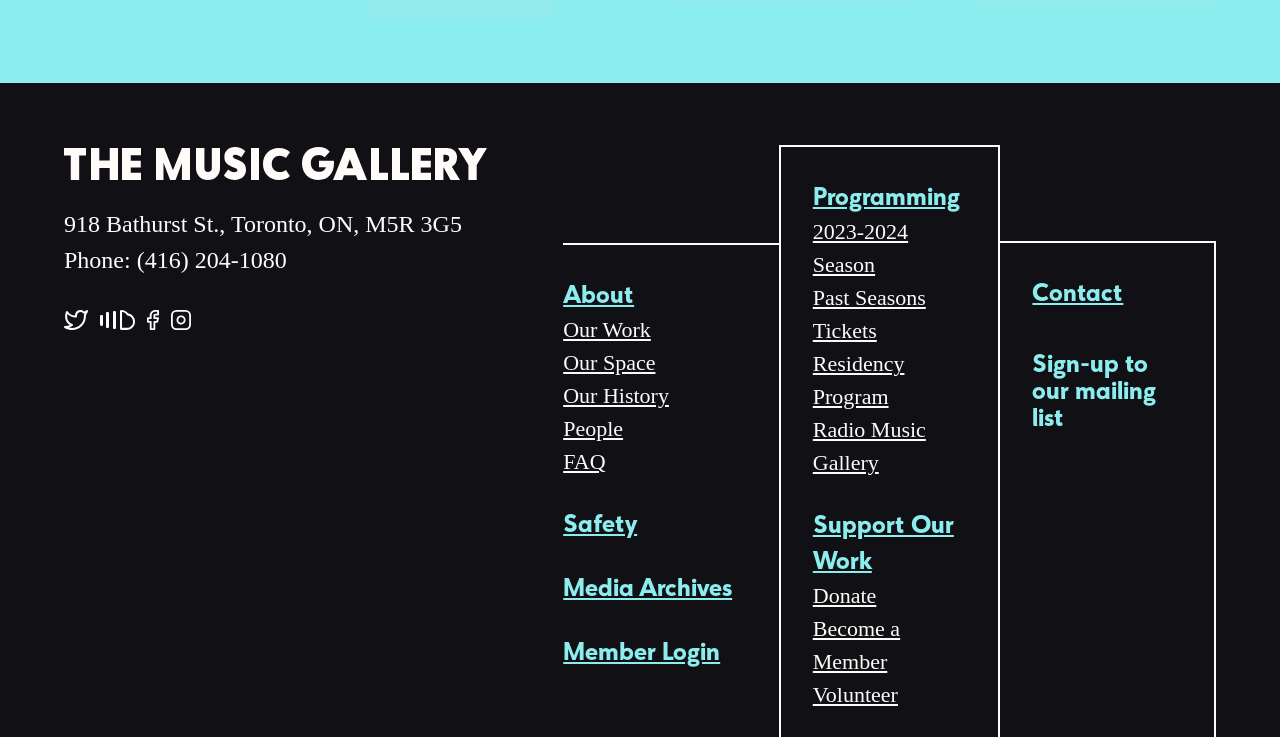Determine the bounding box coordinates of the section to be clicked to follow the instruction: "Learn about the organization's history". The coordinates should be given as four float numbers between 0 and 1, formatted as [left, top, right, bottom].

[0.44, 0.52, 0.523, 0.554]